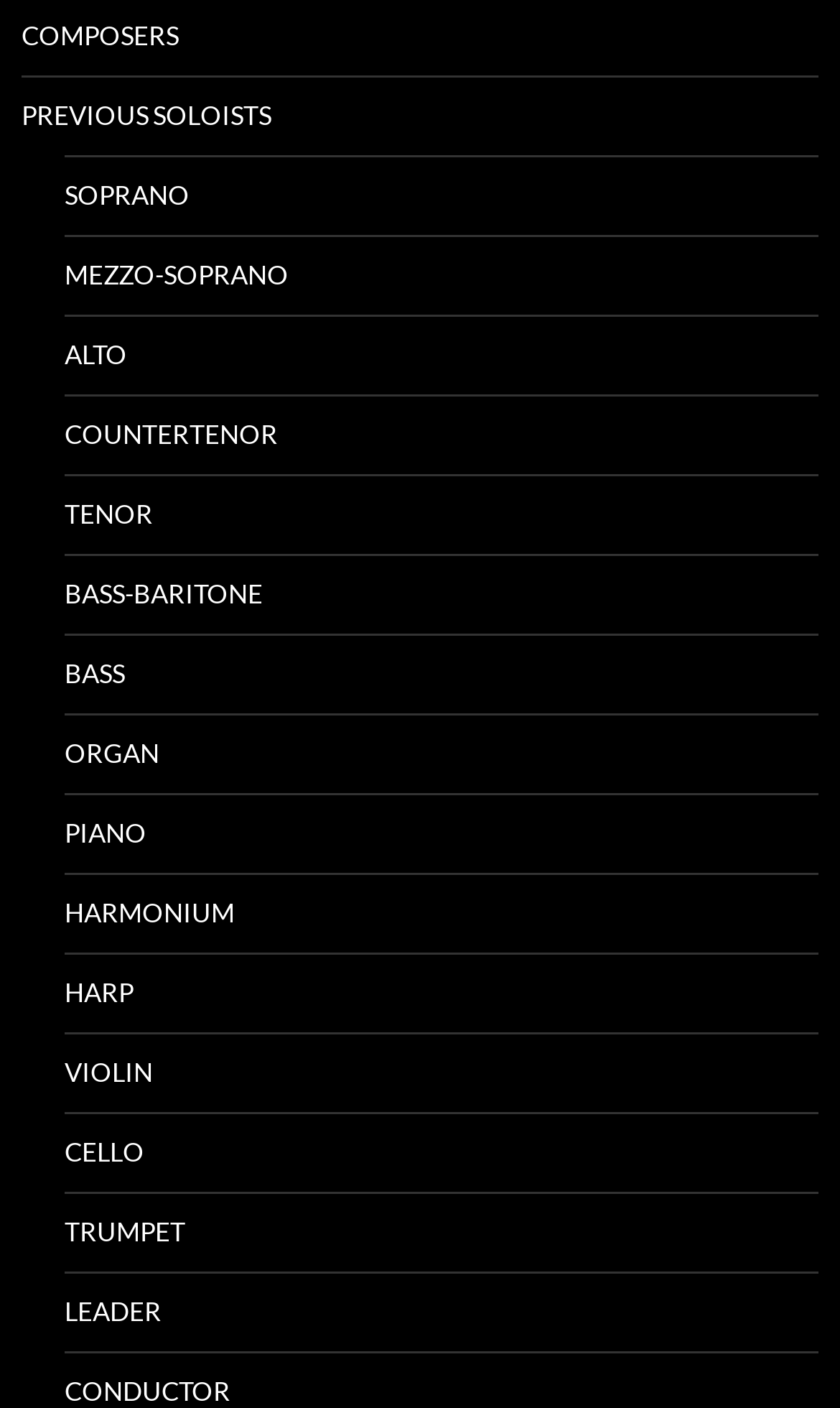Specify the bounding box coordinates of the element's region that should be clicked to achieve the following instruction: "select SOPRANO". The bounding box coordinates consist of four float numbers between 0 and 1, in the format [left, top, right, bottom].

[0.077, 0.112, 0.974, 0.167]